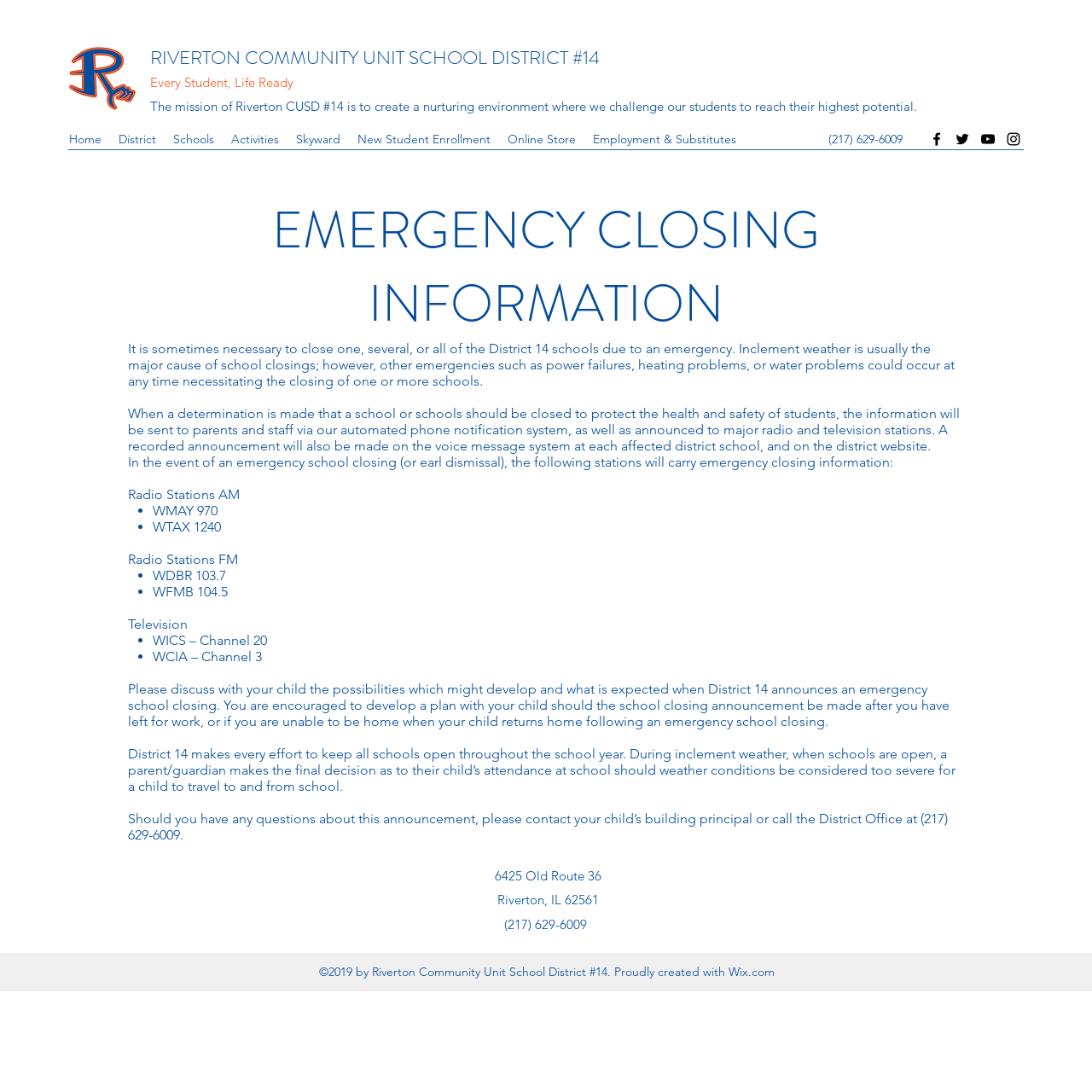Indicate the bounding box coordinates of the clickable region to achieve the following instruction: "Click the Riverton R Logo with Hawk Claw."

[0.062, 0.041, 0.125, 0.103]